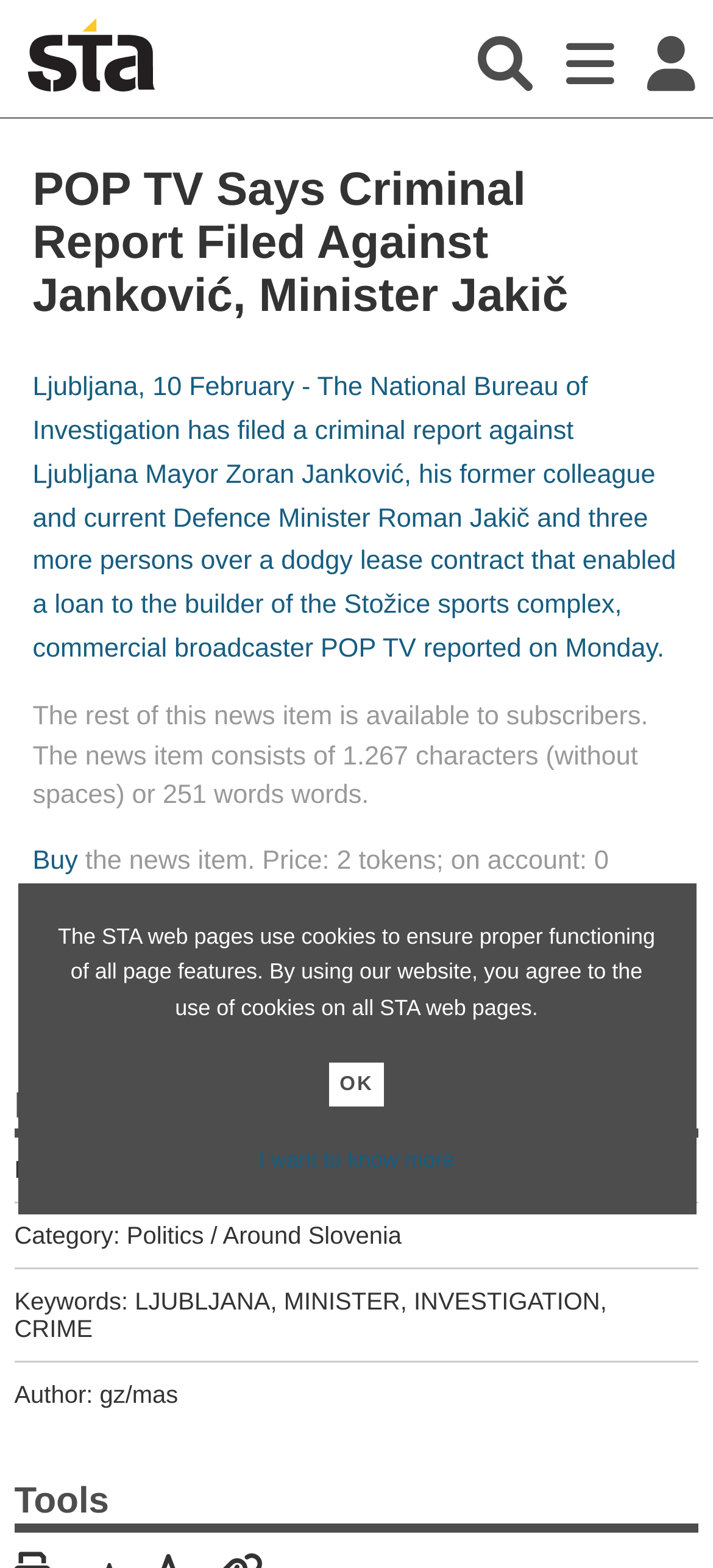Respond to the following query with just one word or a short phrase: 
How many words are in the news item?

251